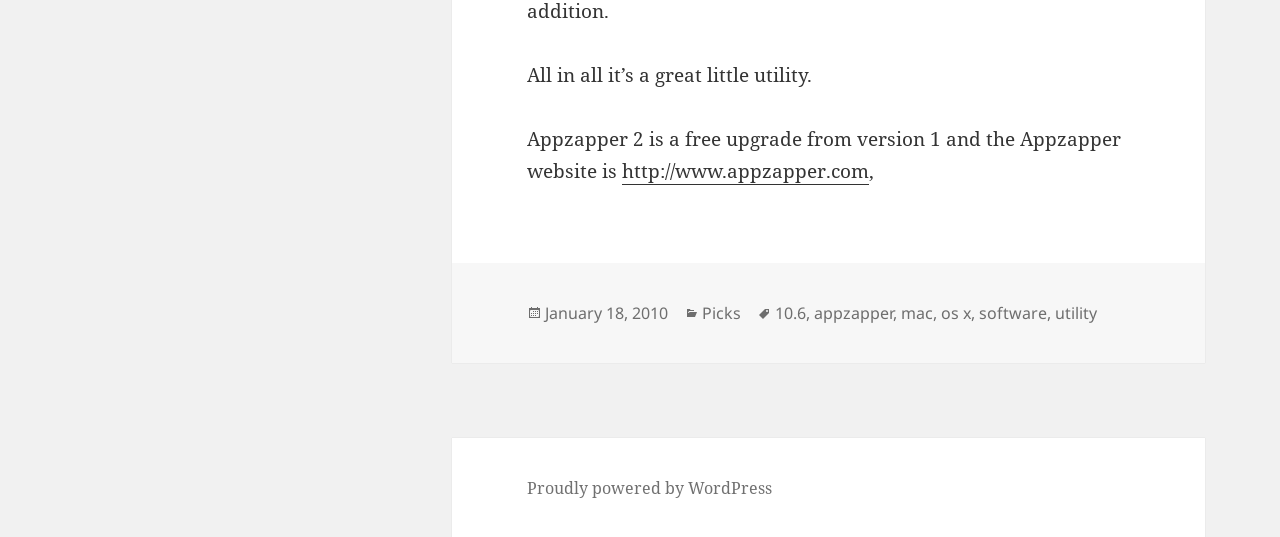What is the topic of the article?
Provide a one-word or short-phrase answer based on the image.

Appzapper 2